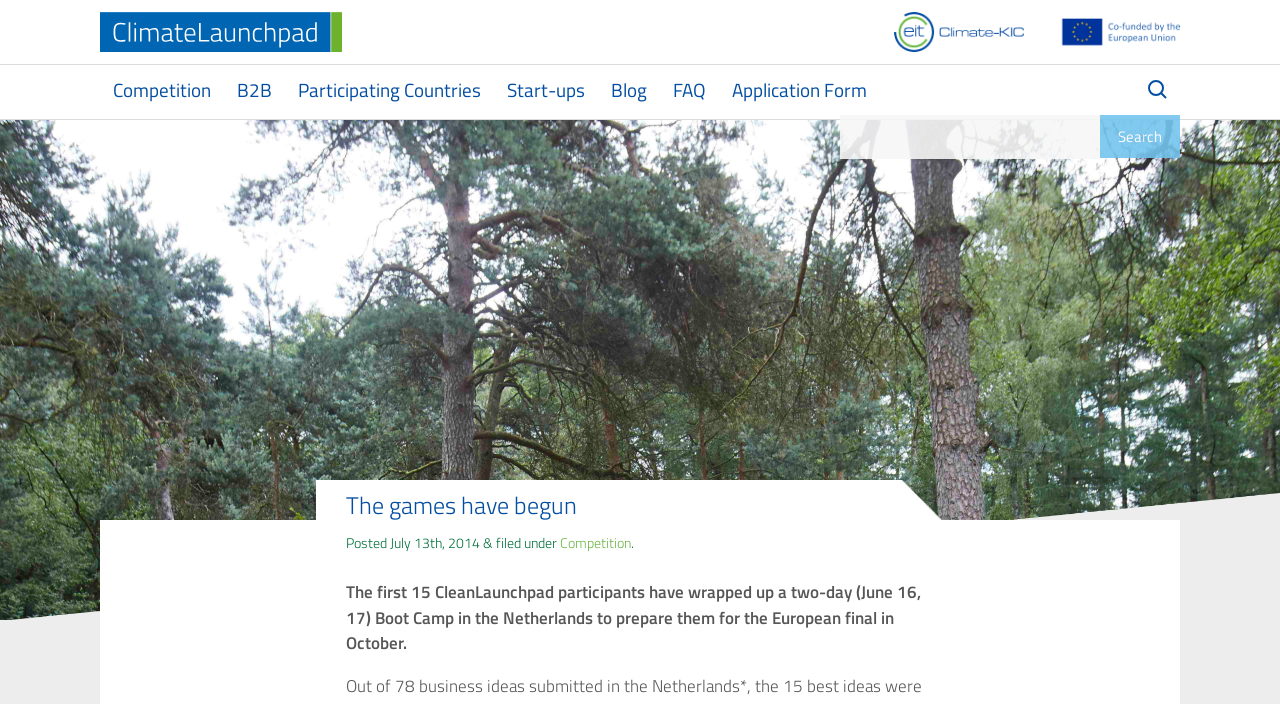Please identify the bounding box coordinates of the area I need to click to accomplish the following instruction: "View the 'Blu-ray' category".

None